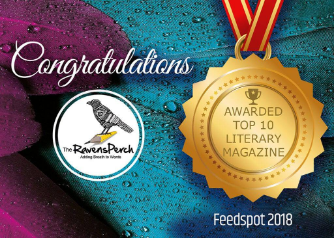What is the shape of the award symbol?
Give a one-word or short-phrase answer derived from the screenshot.

Trophy